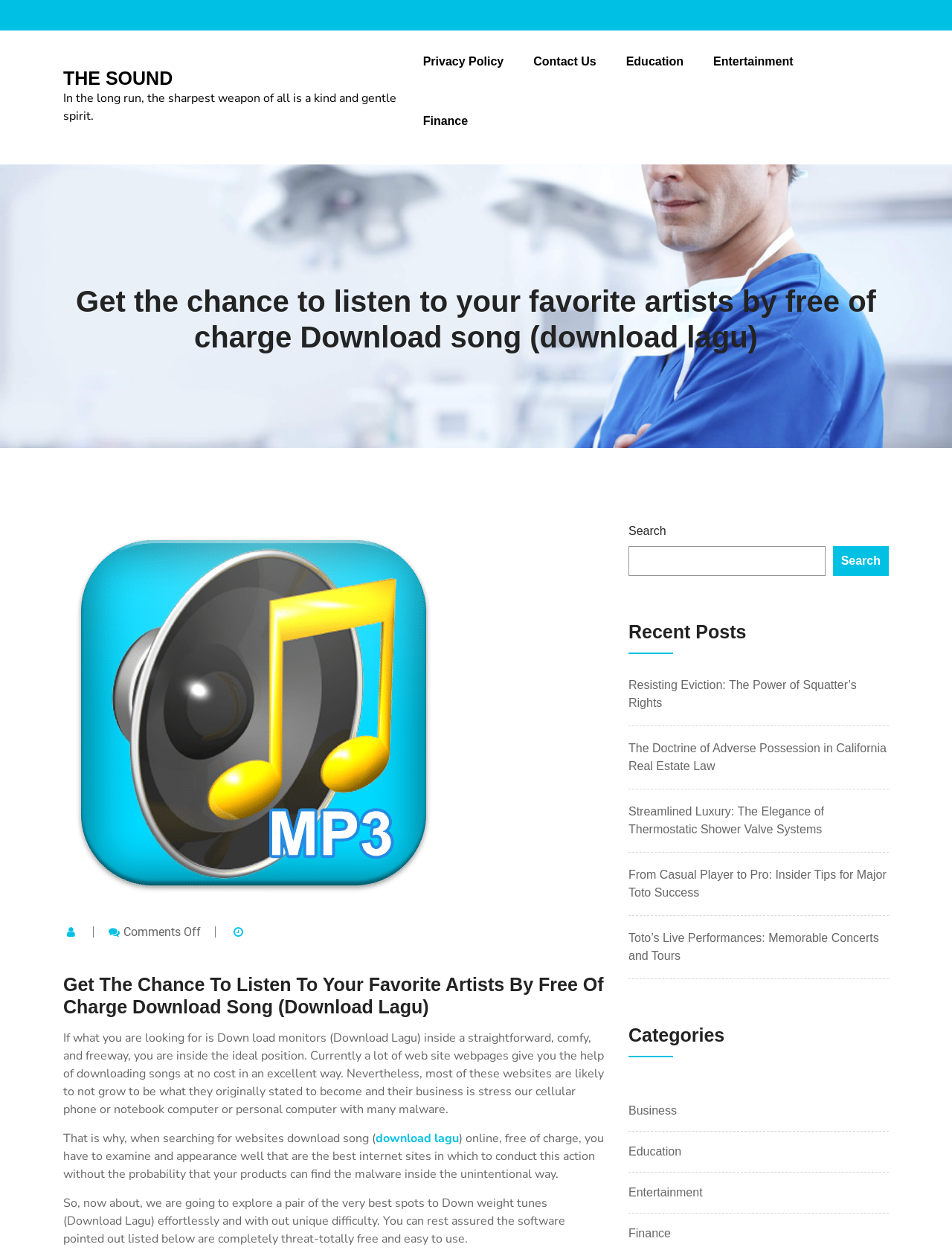Based on the element description Education, identify the bounding box of the UI element in the given webpage screenshot. The coordinates should be in the format (top-left x, top-left y, bottom-right x, bottom-right y) and must be between 0 and 1.

[0.658, 0.03, 0.718, 0.068]